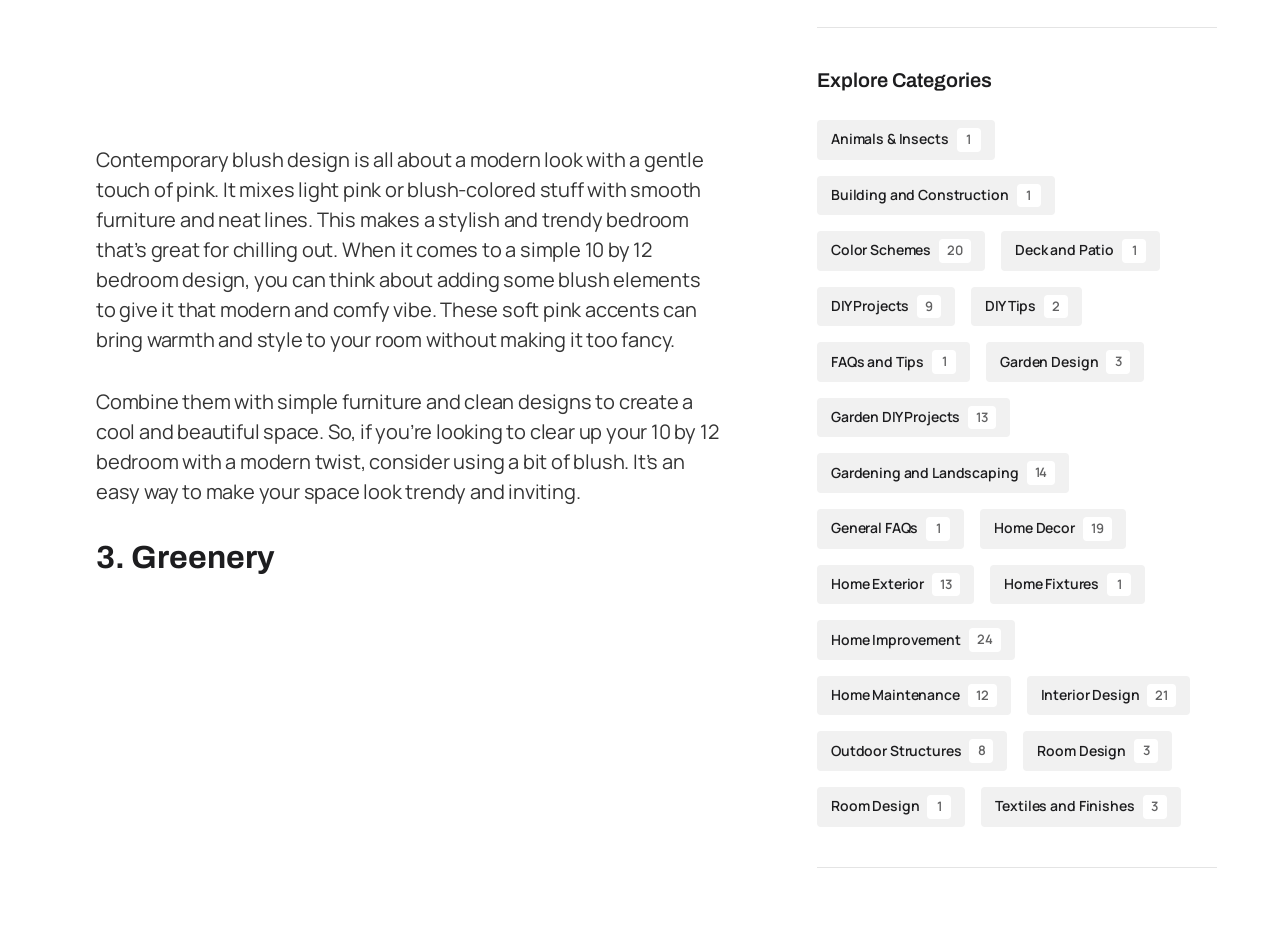What is the size of the bedroom being referred to?
Please respond to the question thoroughly and include all relevant details.

The size of the bedroom being referred to is 10 by 12, which is mentioned in the first paragraph of the text. It is mentioned as a simple bedroom design that can be improved with blush elements.